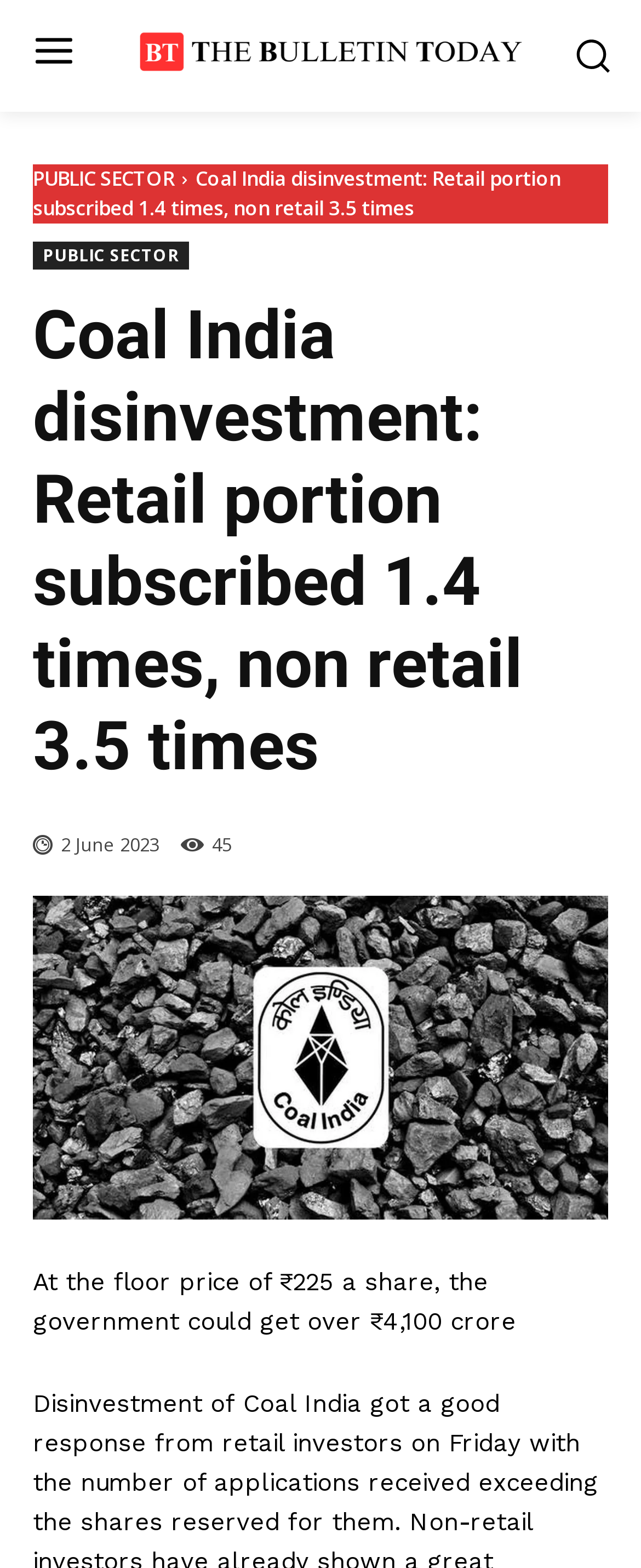Offer an extensive depiction of the webpage and its key elements.

The webpage appears to be a news article from "The Bulletin Today" about Coal India disinvestment. At the top left corner, there is a menu button. Next to it, on the top center, is the logo of "The Bulletin Today". On the top right corner, there is a search button with a small magnifying glass icon.

Below the top section, there are two "PUBLIC SECTOR" links, one on the left and another on the right, which are likely navigation links. The main article title, "Coal India disinvestment: Retail portion subscribed 1.4 times, non retail 3.5 times", is displayed prominently in the center of the page.

Under the title, there is a timestamp indicating the article was published on "2 June 2023". To the right of the timestamp, there is a small text "45", which might represent the number of comments or views. Below the timestamp, there is a large image that takes up most of the page width.

The article content starts below the image, with a paragraph of text that reads, "At the floor price of ₹225 a share, the government could get over ₹4,100 crore". This suggests that the article is discussing the financial aspects of the Coal India disinvestment.